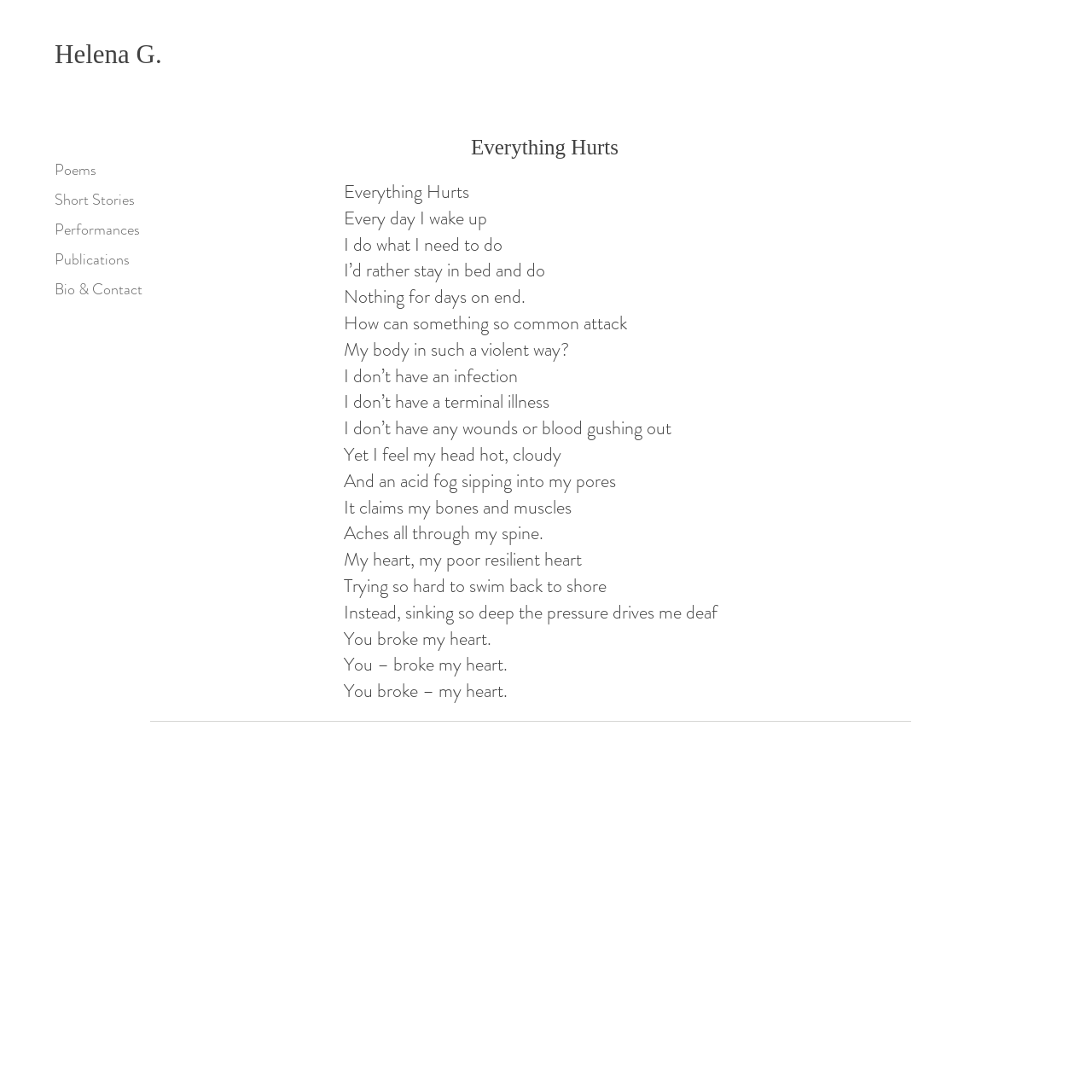Determine the bounding box coordinates of the UI element that matches the following description: "Short Stories". The coordinates should be four float numbers between 0 and 1 in the format [left, top, right, bottom].

[0.05, 0.17, 0.201, 0.197]